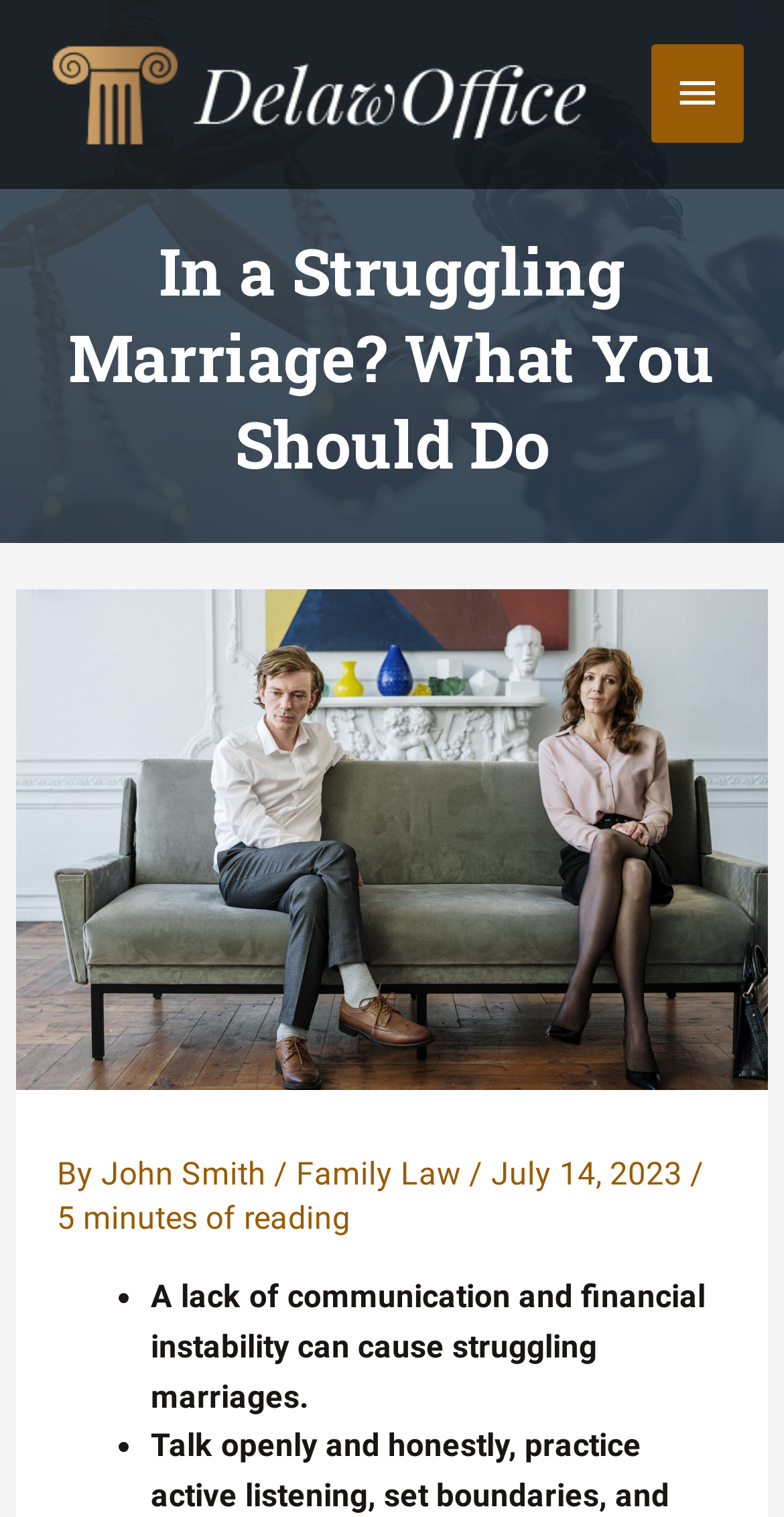Determine the bounding box coordinates for the UI element with the following description: "parent_node: Name* name="author" placeholder="Name*"". The coordinates should be four float numbers between 0 and 1, represented as [left, top, right, bottom].

None